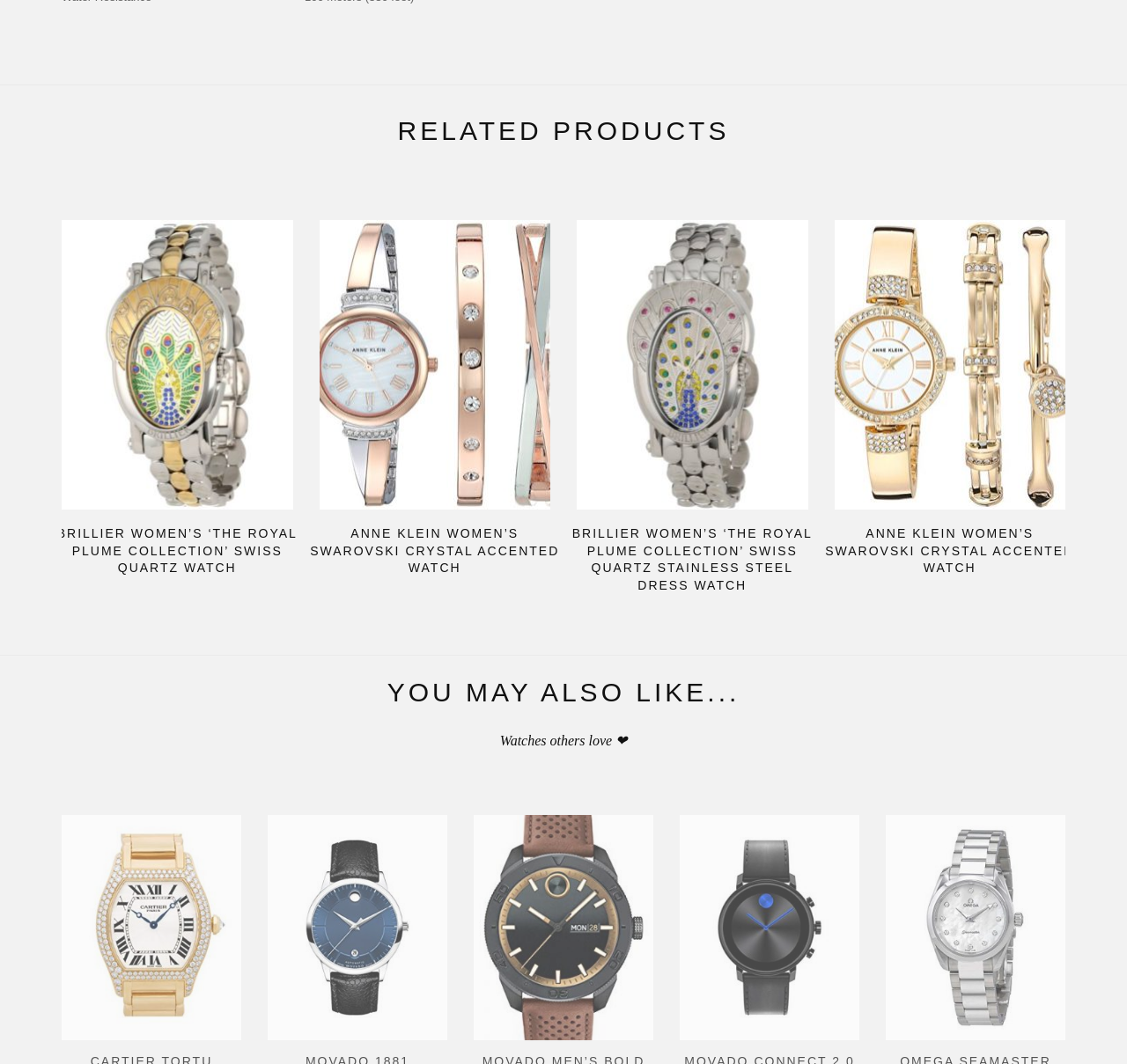What is the purpose of the 'SEE AT AMAZON' links?
Identify the answer in the screenshot and reply with a single word or phrase.

To redirect to Amazon